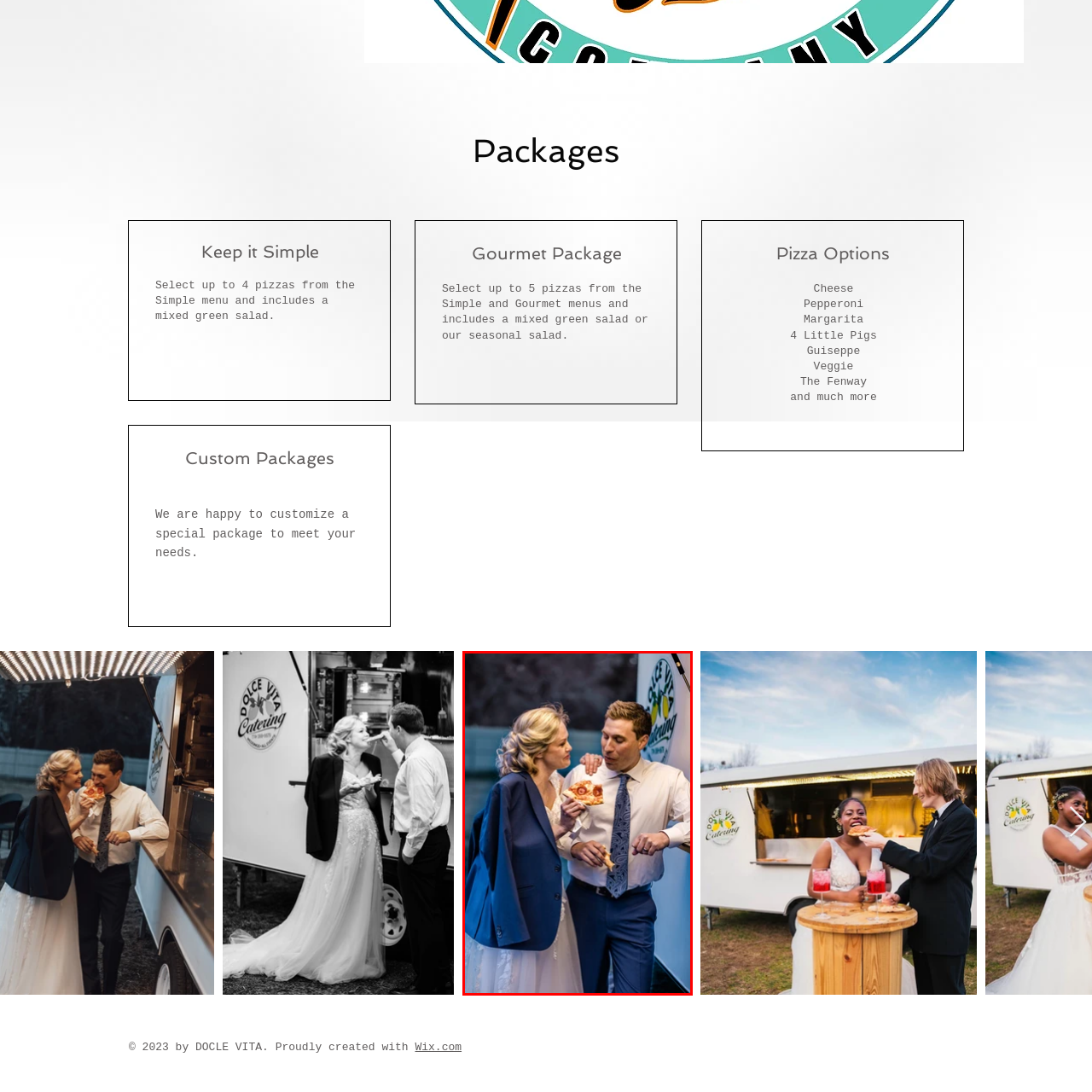Please look at the image highlighted by the red bounding box and provide a single word or phrase as an answer to this question:
What is indicated by the sign in the background?

catering service